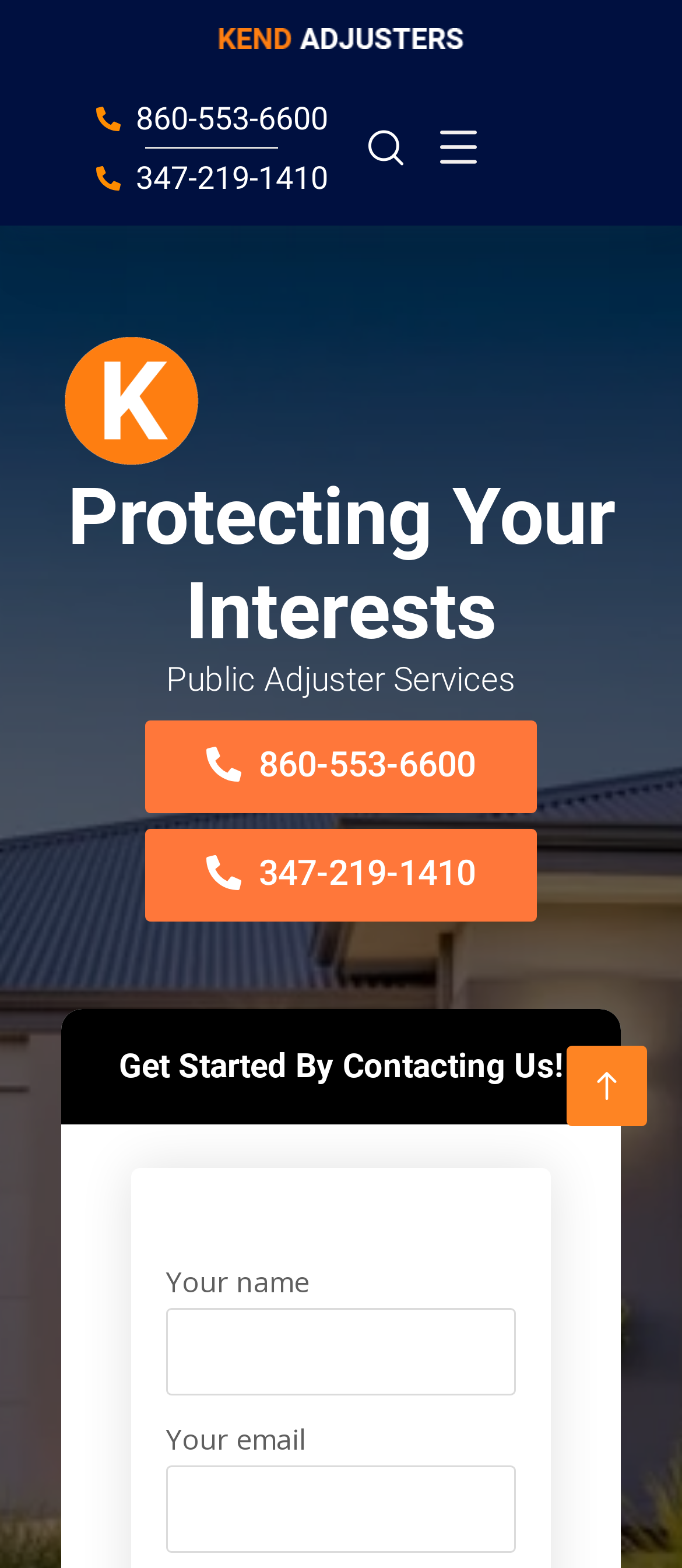Given the element description "parent_node: 860-553-6600" in the screenshot, predict the bounding box coordinates of that UI element.

[0.831, 0.667, 0.949, 0.718]